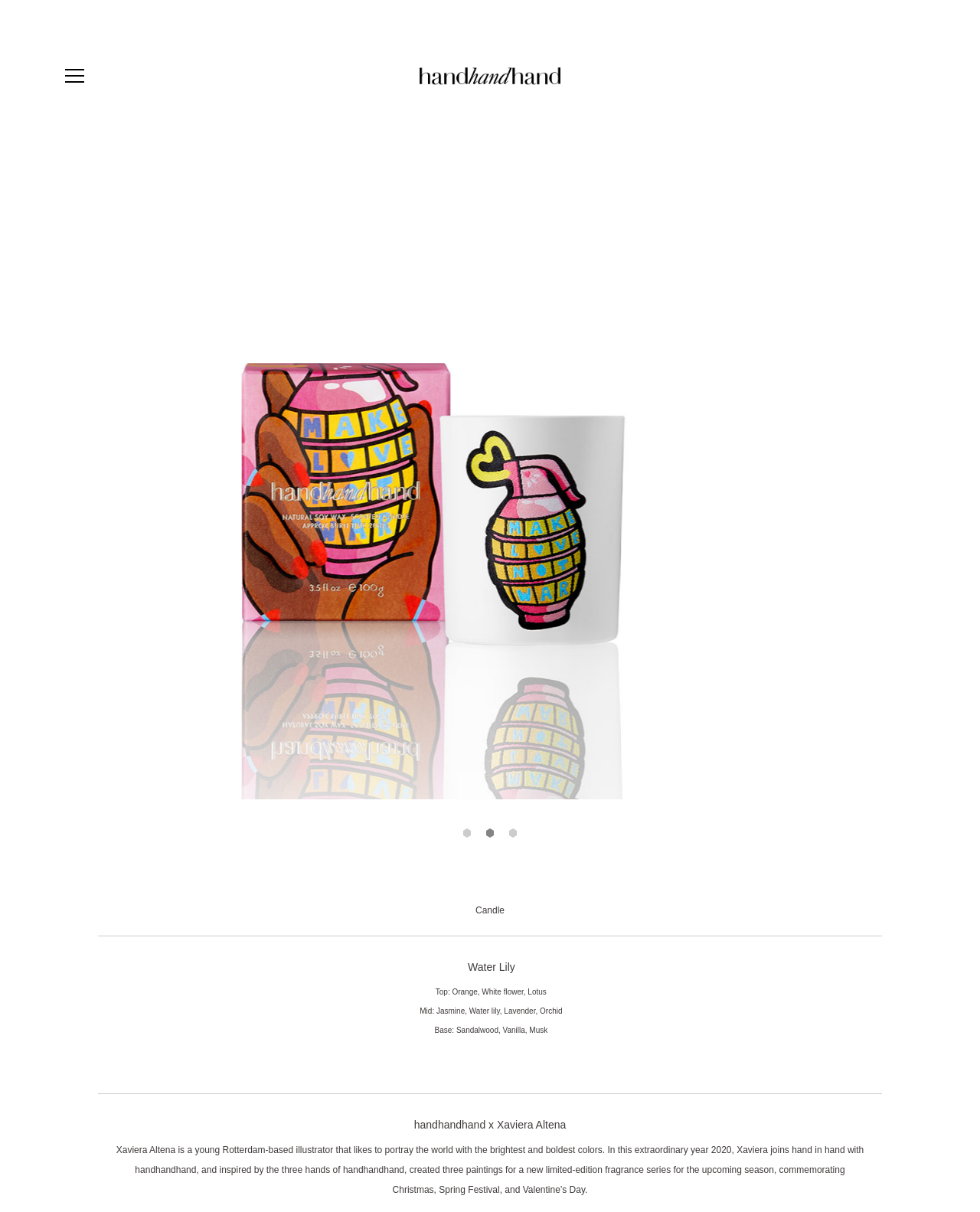Create an elaborate caption that covers all aspects of the webpage.

The webpage appears to be a product or artist showcase page. At the top, there is a link with an accompanying image, taking up about a quarter of the screen width. Below this, there is a large image that occupies most of the screen width and about half of the screen height.

On the lower half of the screen, there are several lines of text. The first text element reads "Candle", positioned near the top-left corner of this section. Below this, there are four lines of text describing a fragrance, with each line indented slightly. The text describes the top, mid, and base notes of the fragrance, listing various flowers and scents.

Further down, there is a line of text that reads "handhandhand x", followed by another line with the name "Xaviera Altena". Below these, there is a paragraph of text that describes Xaviera Altena, a Rotterdam-based illustrator, and her collaboration with handhandhand to create a limited-edition fragrance series for Christmas, Spring Festival, and Valentine's Day. This paragraph is positioned near the bottom of the screen.